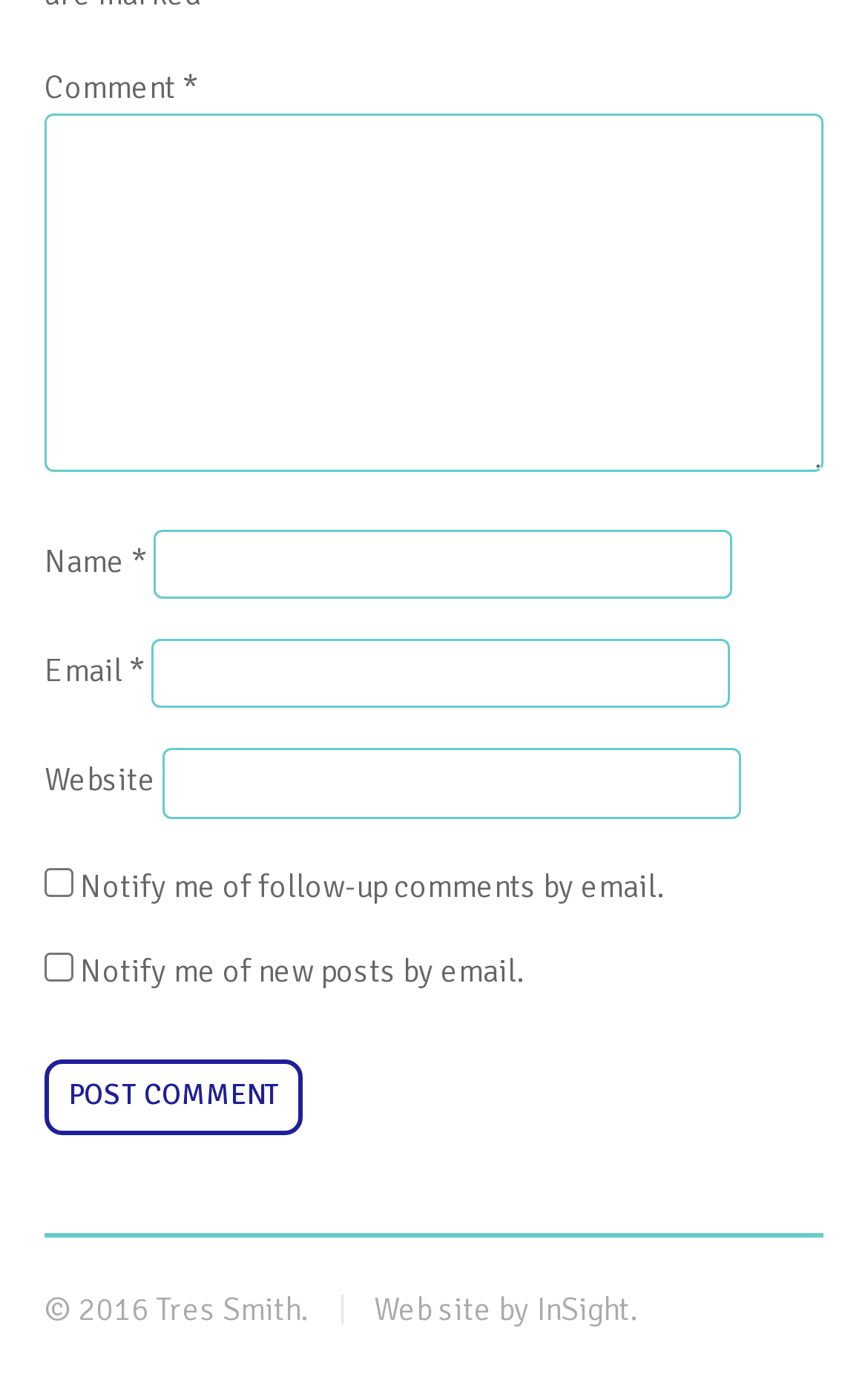Please find the bounding box coordinates of the element that must be clicked to perform the given instruction: "Type your name". The coordinates should be four float numbers from 0 to 1, i.e., [left, top, right, bottom].

[0.177, 0.383, 0.844, 0.434]